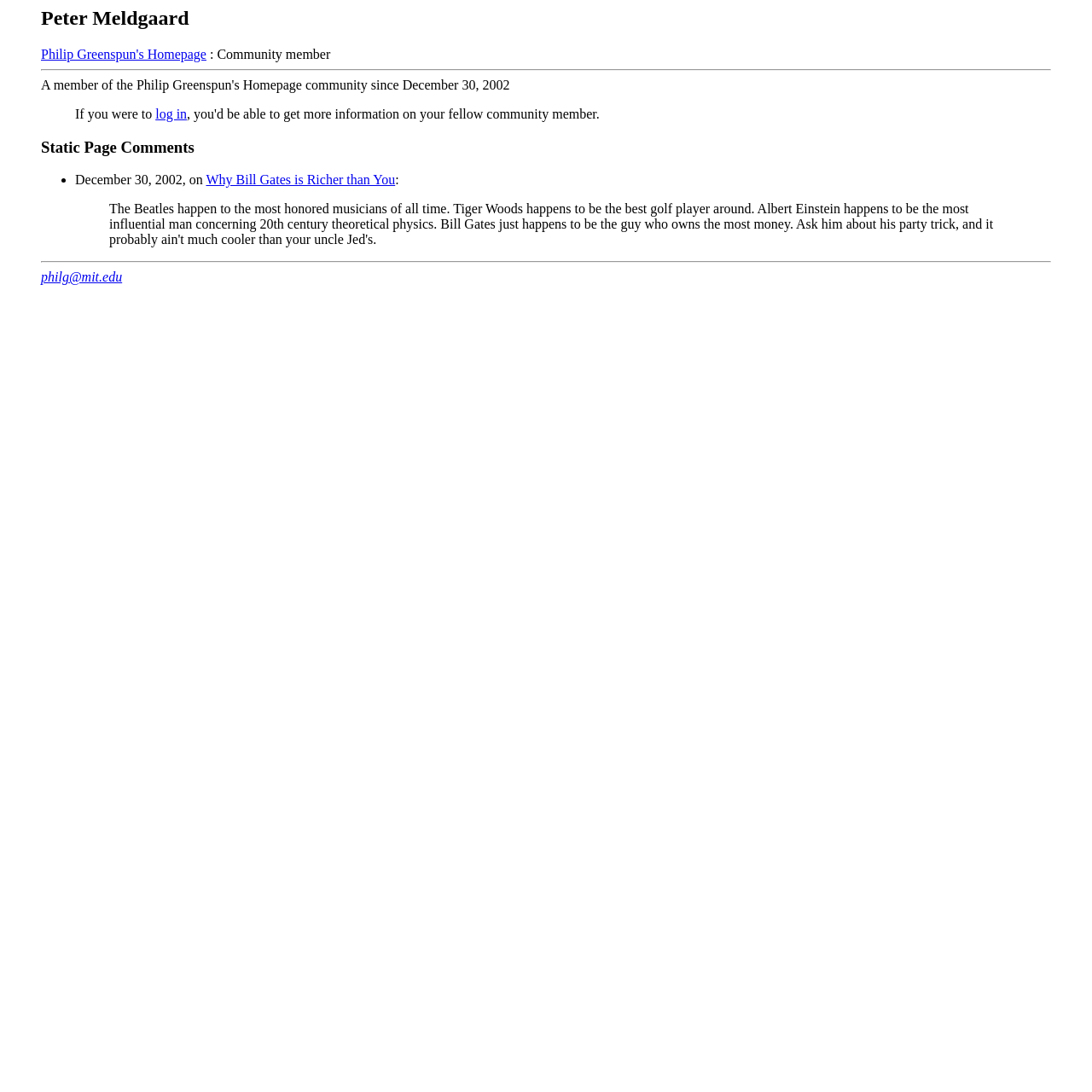What is the name of the community member?
Using the screenshot, give a one-word or short phrase answer.

Peter Meldgaard